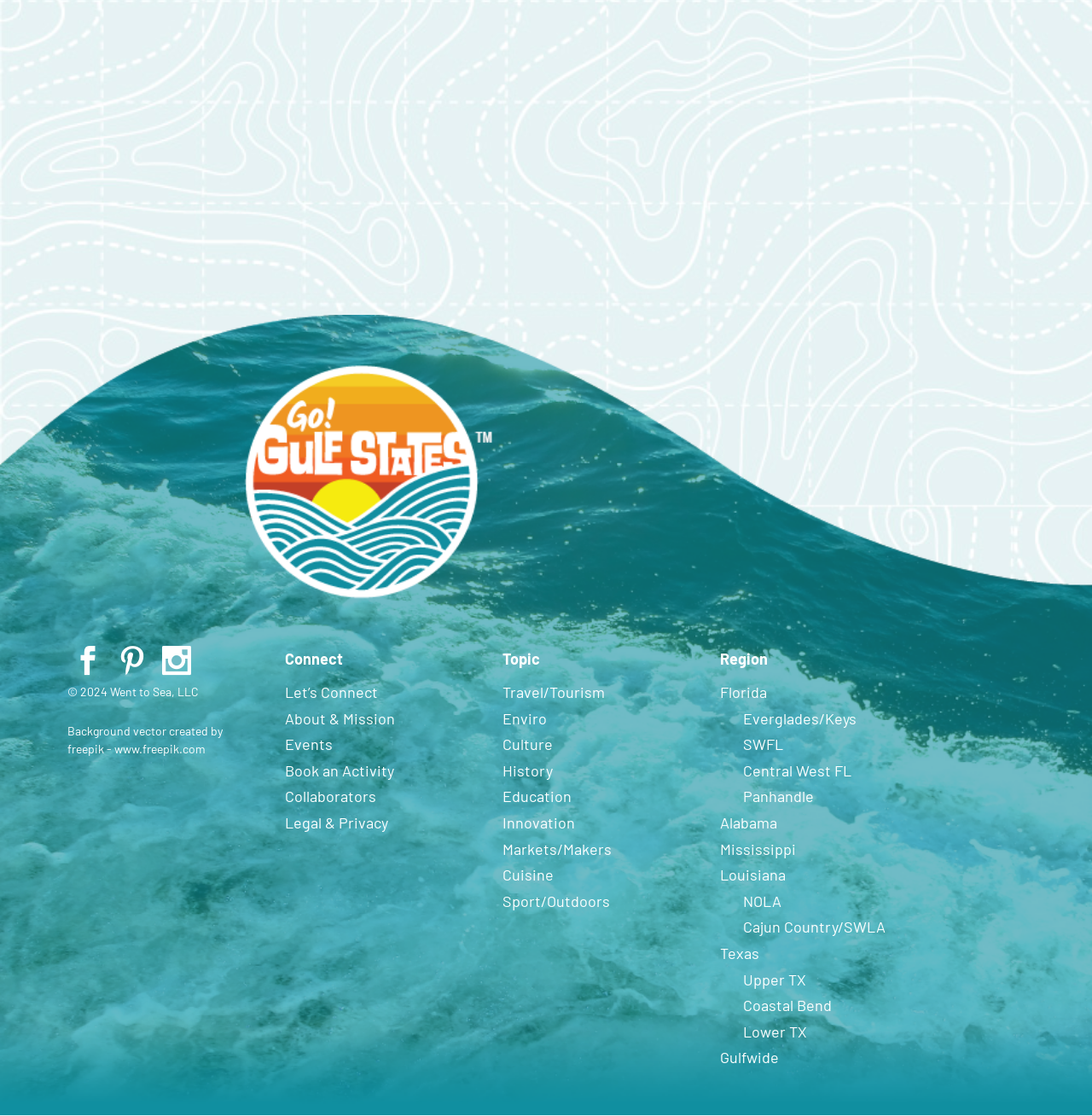Find the bounding box of the element with the following description: "Let’s Connect". The coordinates must be four float numbers between 0 and 1, formatted as [left, top, right, bottom].

[0.261, 0.612, 0.346, 0.629]